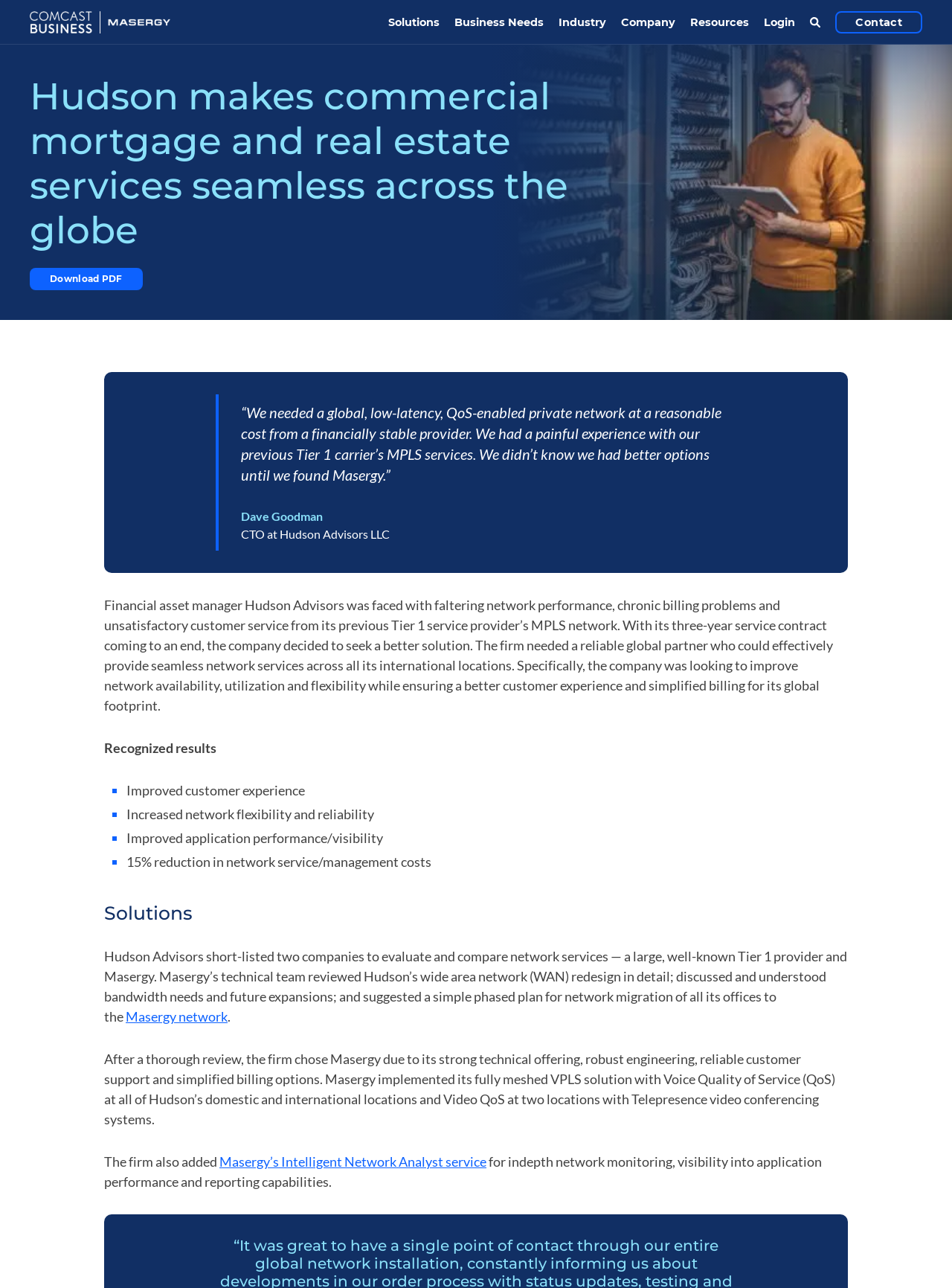What is Hudson Advisors' business?
Answer briefly with a single word or phrase based on the image.

Commercial mortgage and real estate services